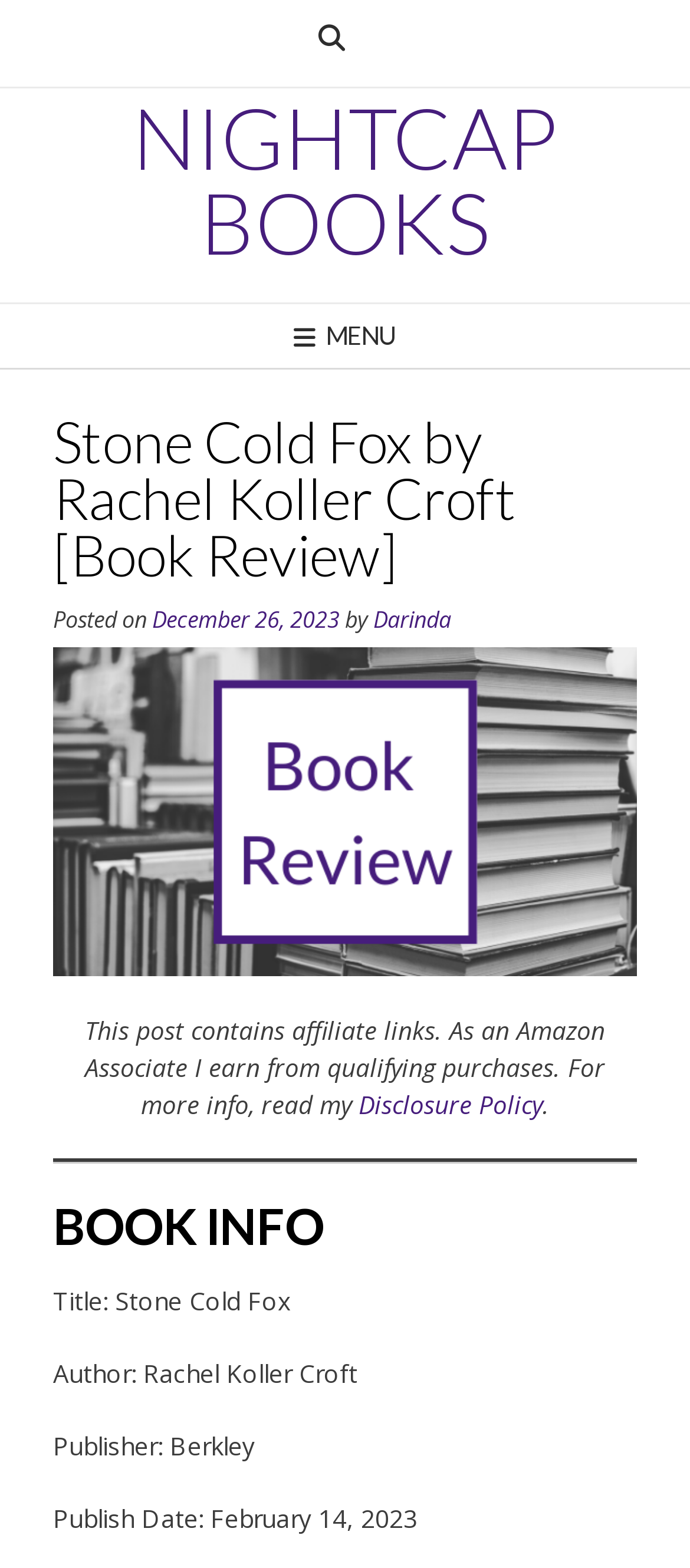Please provide a comprehensive response to the question below by analyzing the image: 
What is the title of the book being reviewed?

I found the title of the book by looking at the heading element that says 'Stone Cold Fox by Rachel Koller Croft [Book Review]' and extracting the title from it.